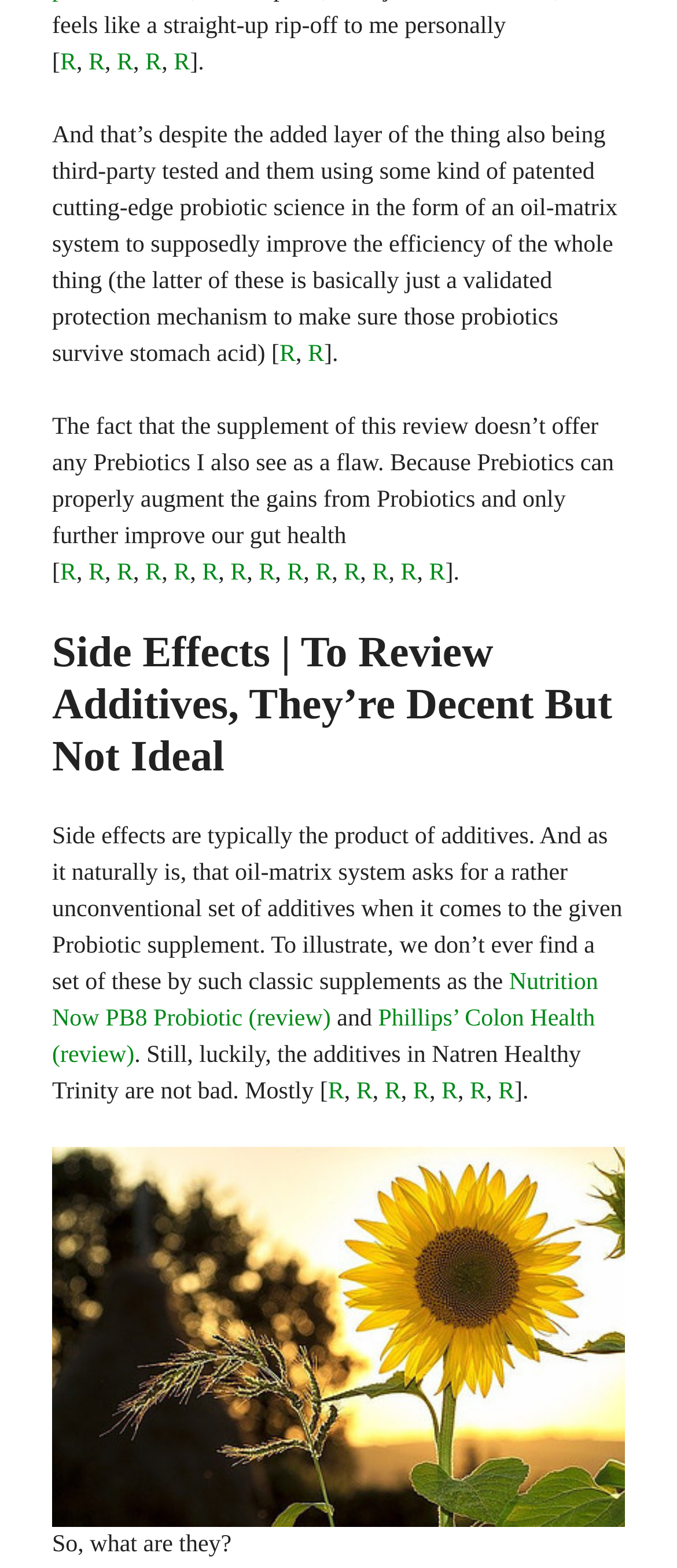Give a one-word or short phrase answer to the question: 
What is the topic of the review?

Probiotic supplement